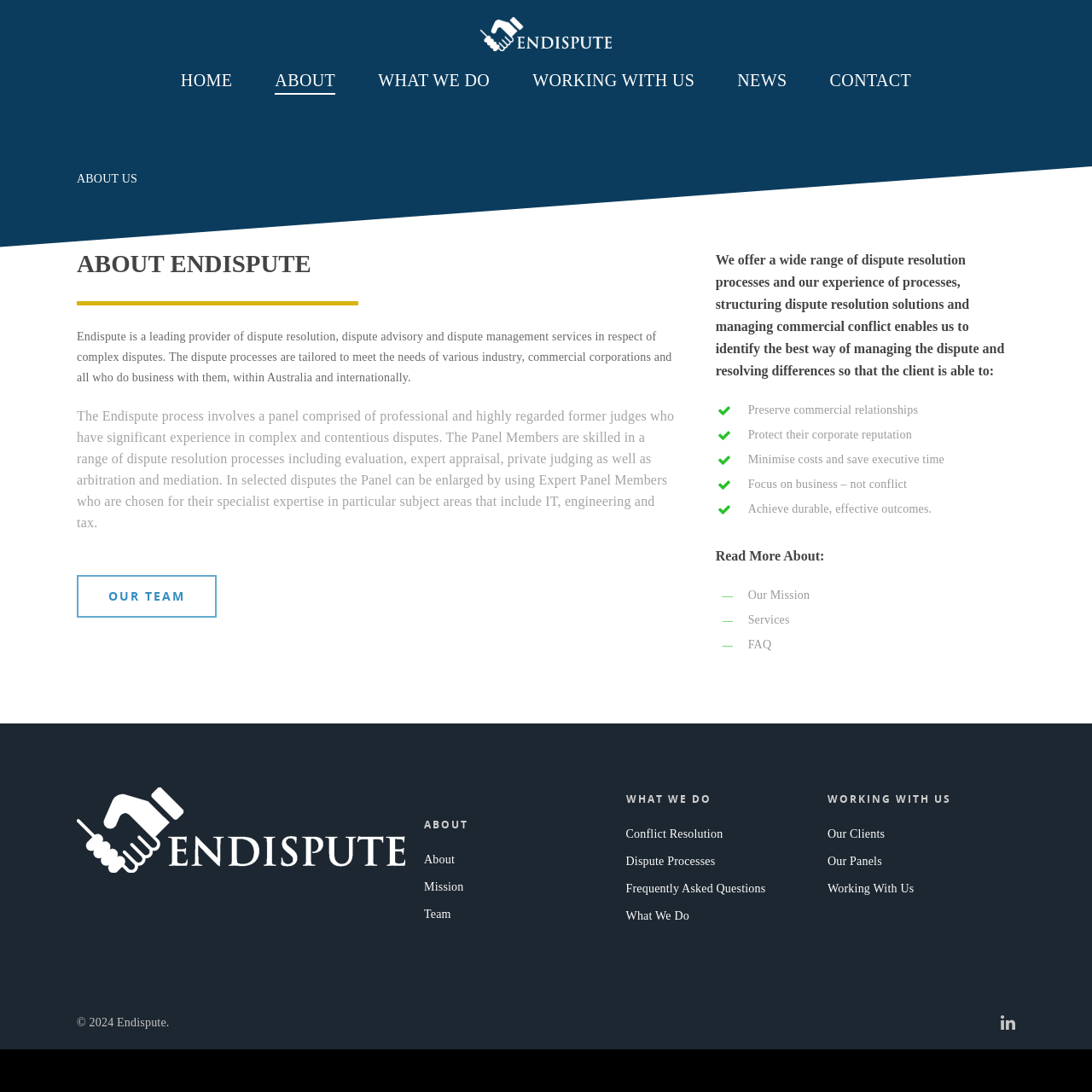What is the copyright year of the webpage?
Please use the image to deliver a detailed and complete answer.

The copyright year of the webpage can be found at the bottom of the webpage, where it is written as '© 2024 Endispute'.